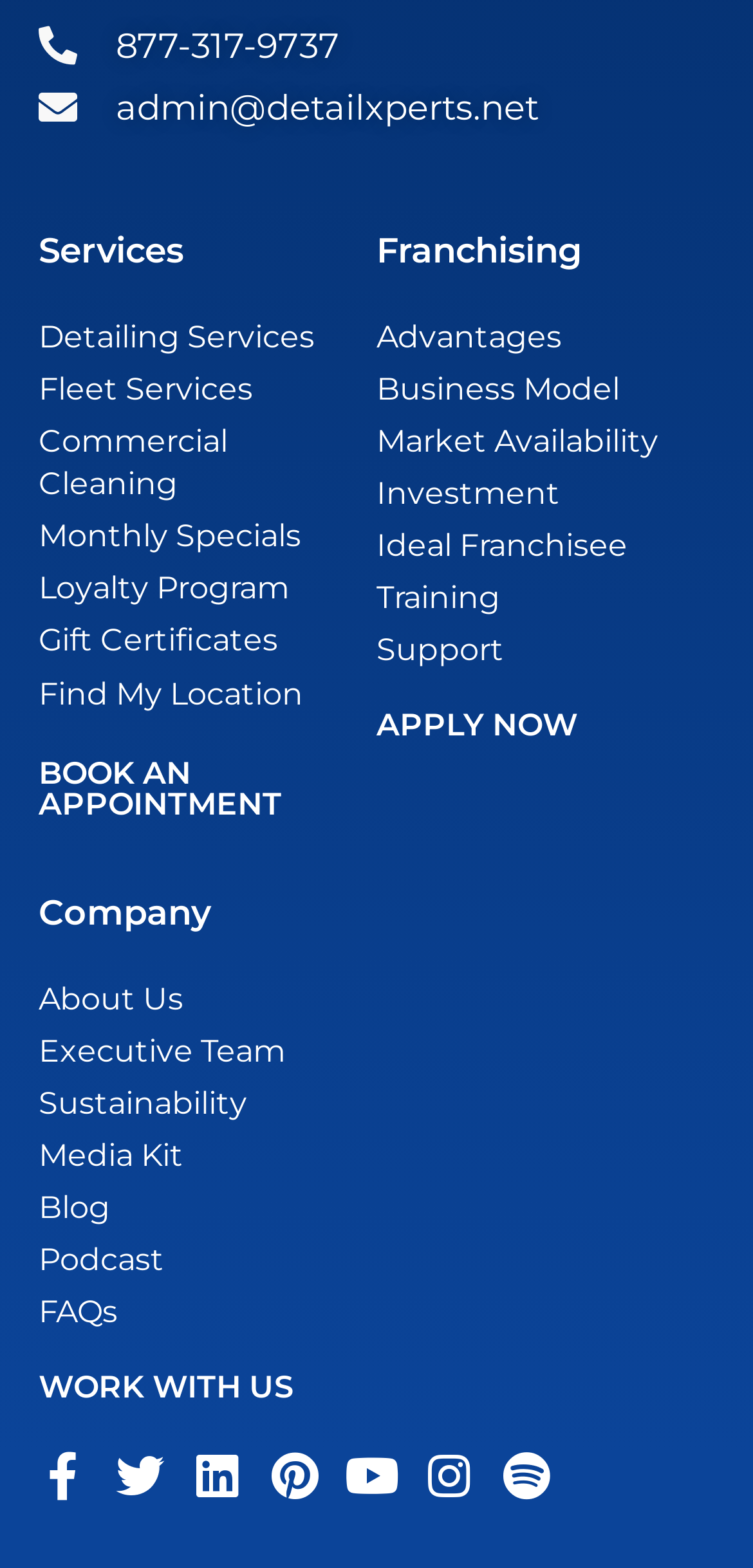What is the second link under 'Franchising'?
Answer the question with as much detail as you can, using the image as a reference.

I looked at the links under the 'Franchising' heading and found that the second link is 'Business Model', which is located below the 'Advantages' link.